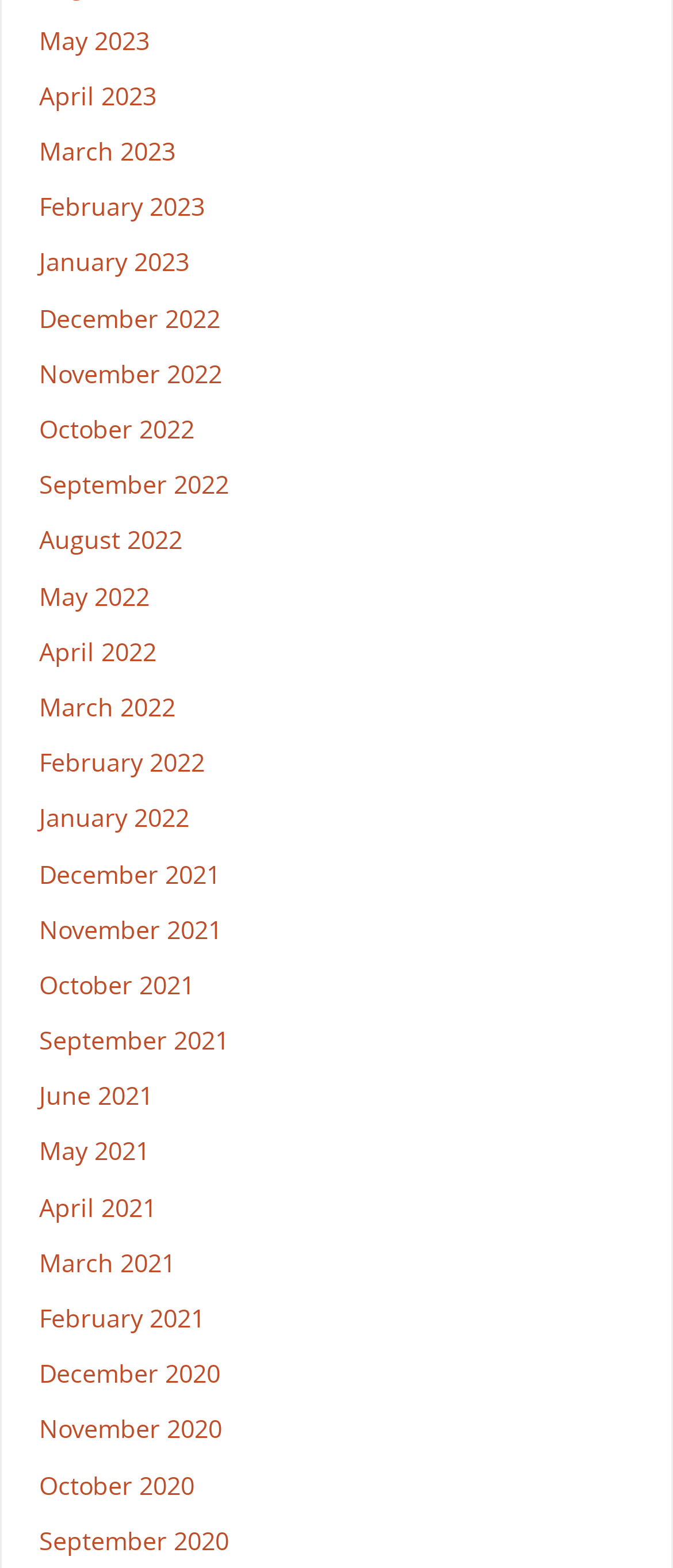How many months are listed in 2022?
Please answer the question with as much detail and depth as you can.

I counted the number of links with '2022' in their text and found 12 links, which corresponds to all 12 months of the year 2022.